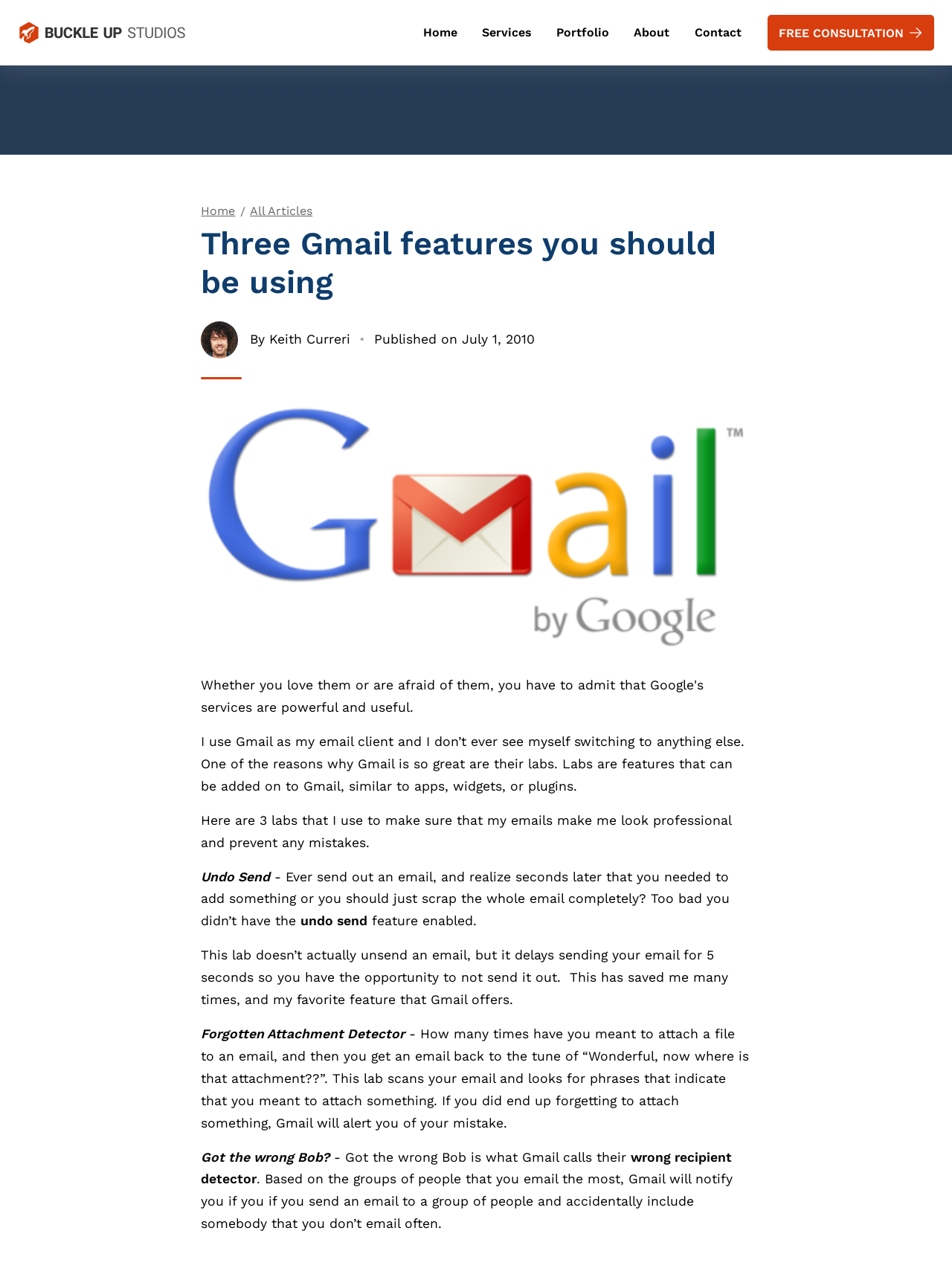Identify the bounding box of the UI component described as: "chj7y@allstate.com".

None